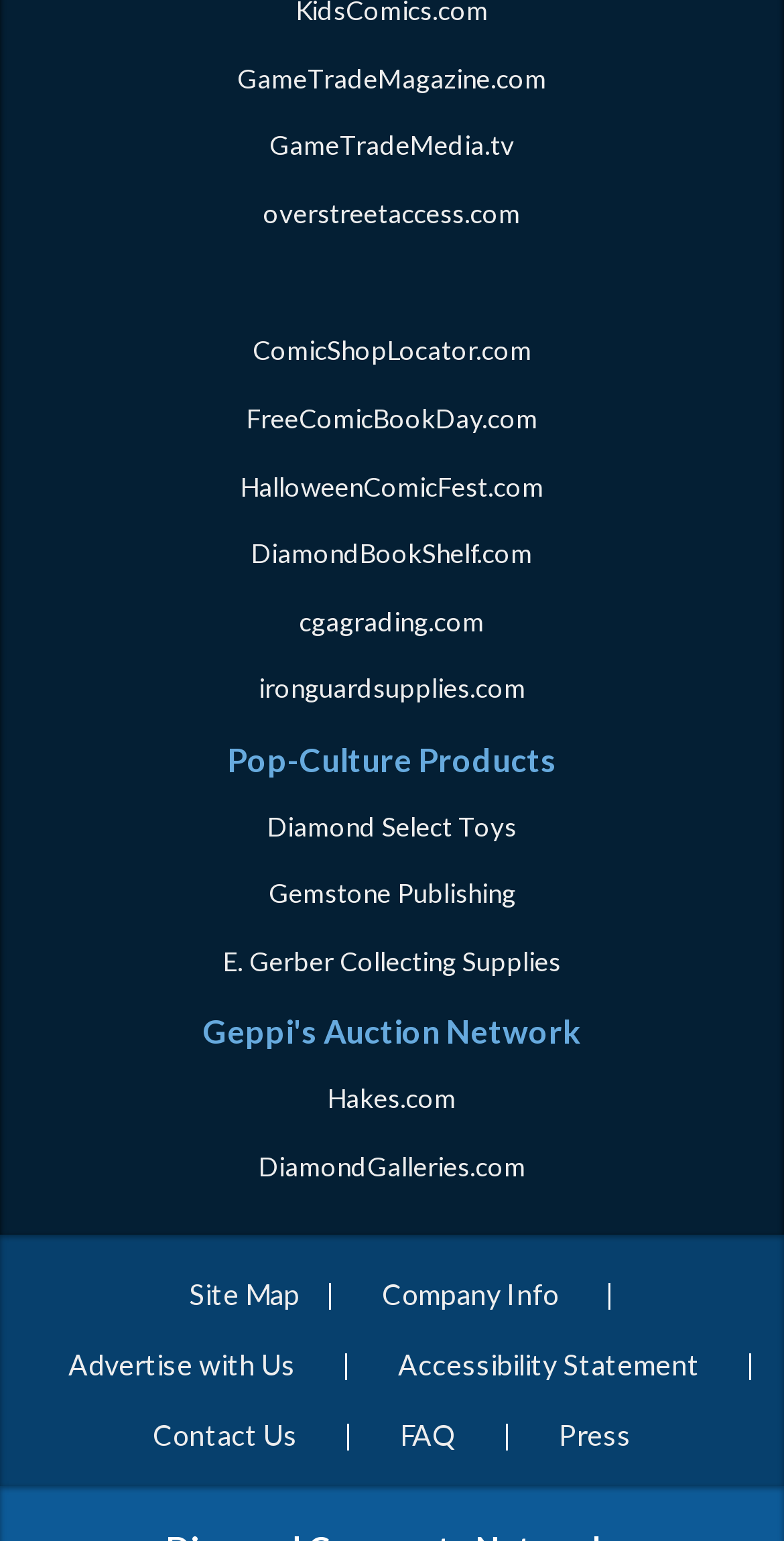Find the bounding box coordinates of the clickable area that will achieve the following instruction: "Contact Us".

[0.169, 0.906, 0.405, 0.952]